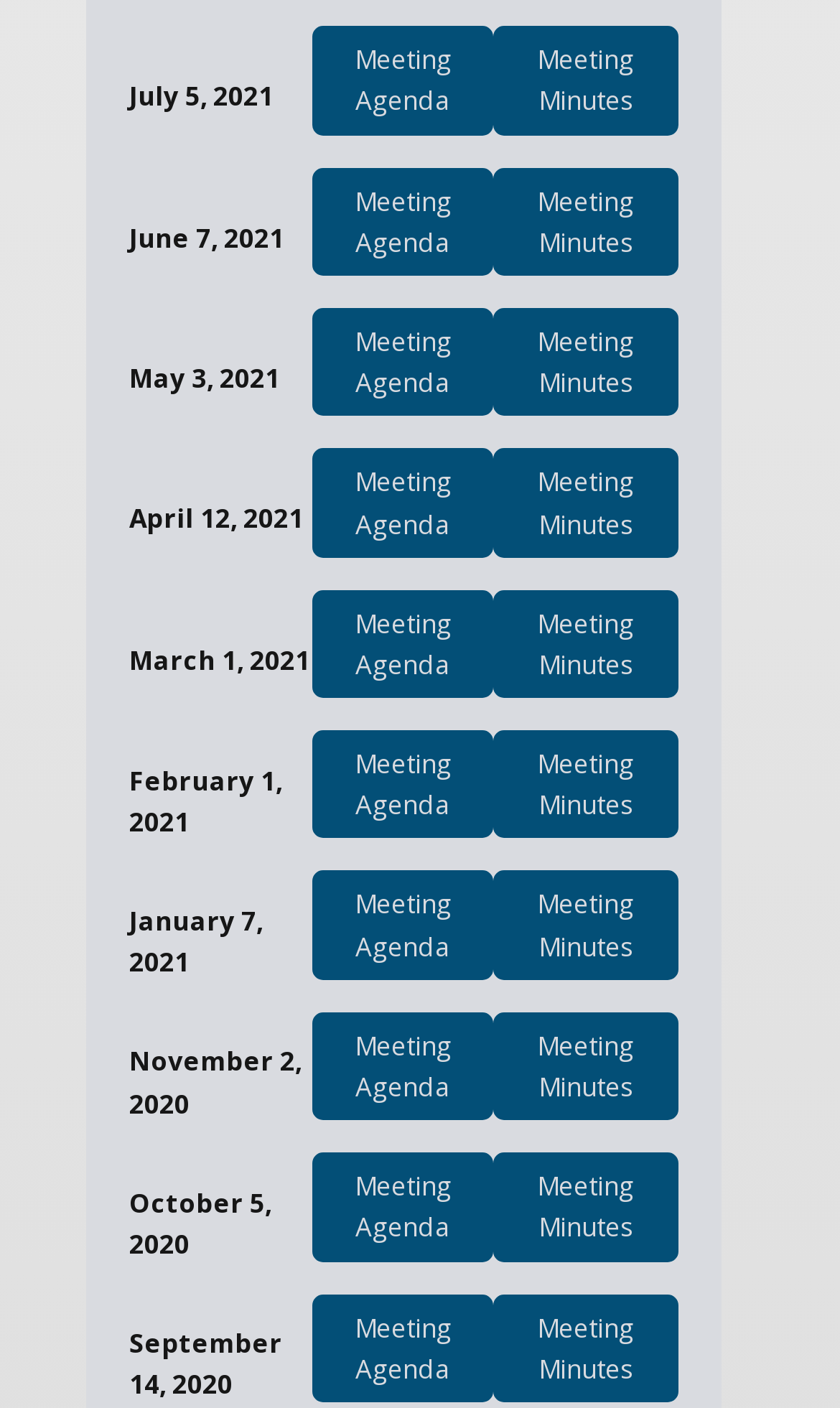Pinpoint the bounding box coordinates of the clickable element to carry out the following instruction: "view meeting minutes for April 12, 2021."

[0.588, 0.319, 0.806, 0.396]